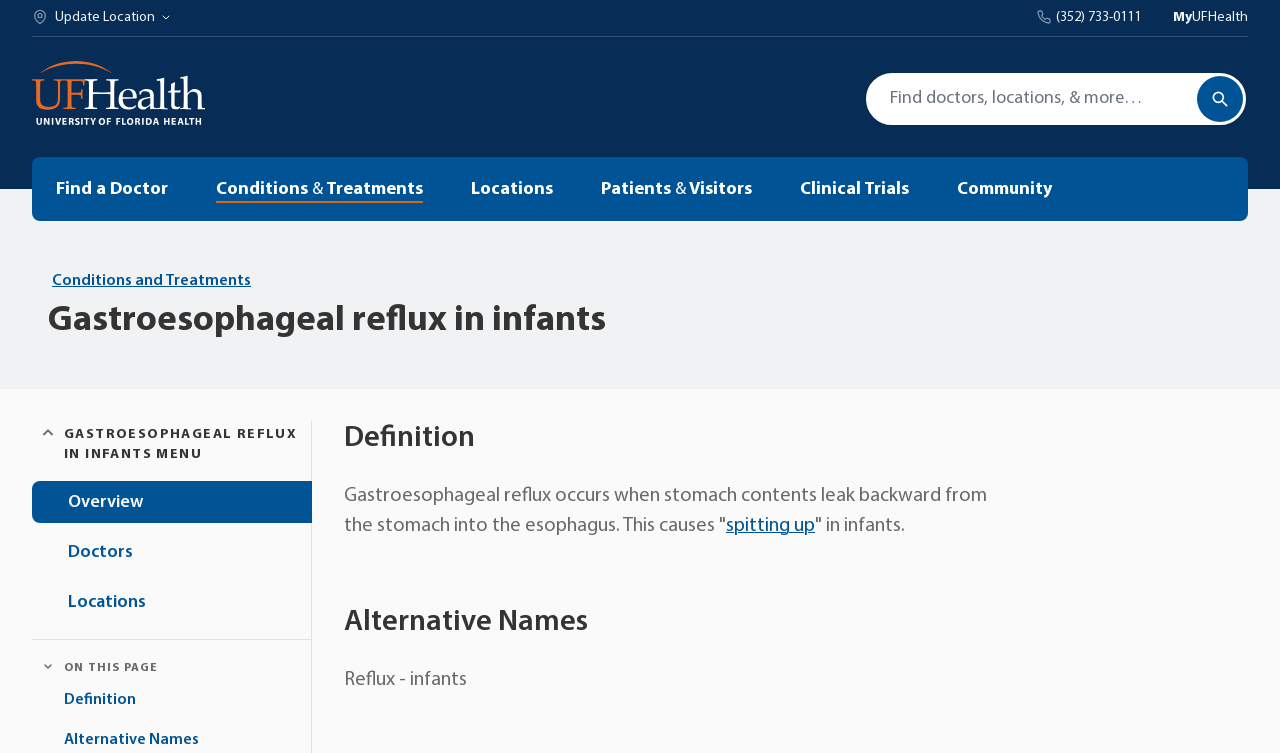Determine the bounding box coordinates for the area that needs to be clicked to fulfill this task: "Read about Gastroesophageal reflux in infants". The coordinates must be given as four float numbers between 0 and 1, i.e., [left, top, right, bottom].

[0.269, 0.559, 0.975, 0.607]